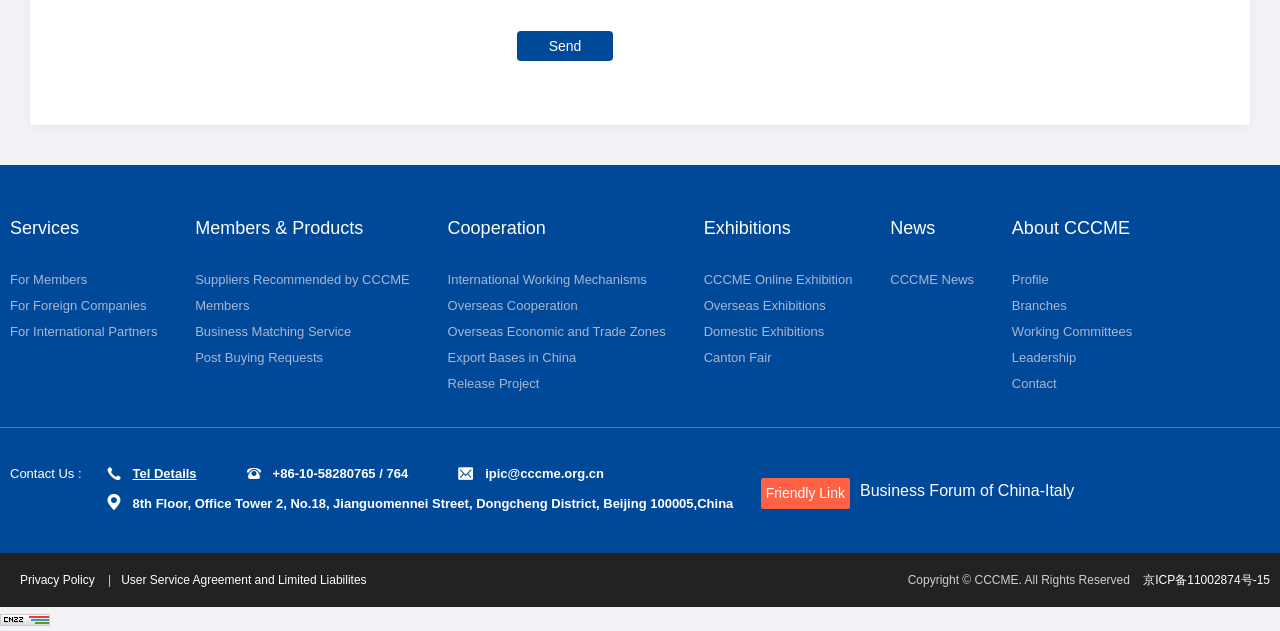Predict the bounding box of the UI element based on this description: "Working Committees".

[0.791, 0.513, 0.885, 0.537]